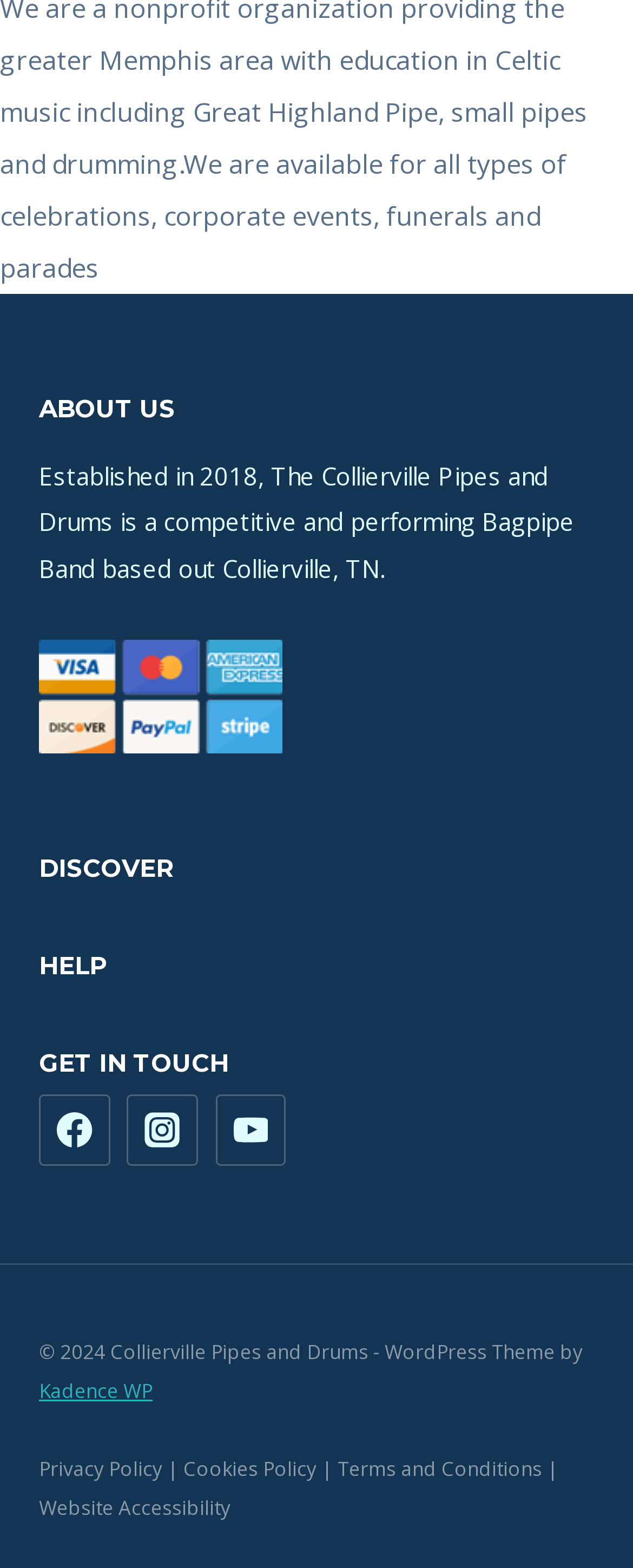Find the bounding box of the element with the following description: "aria-label="Instagram"". The coordinates must be four float numbers between 0 and 1, formatted as [left, top, right, bottom].

None